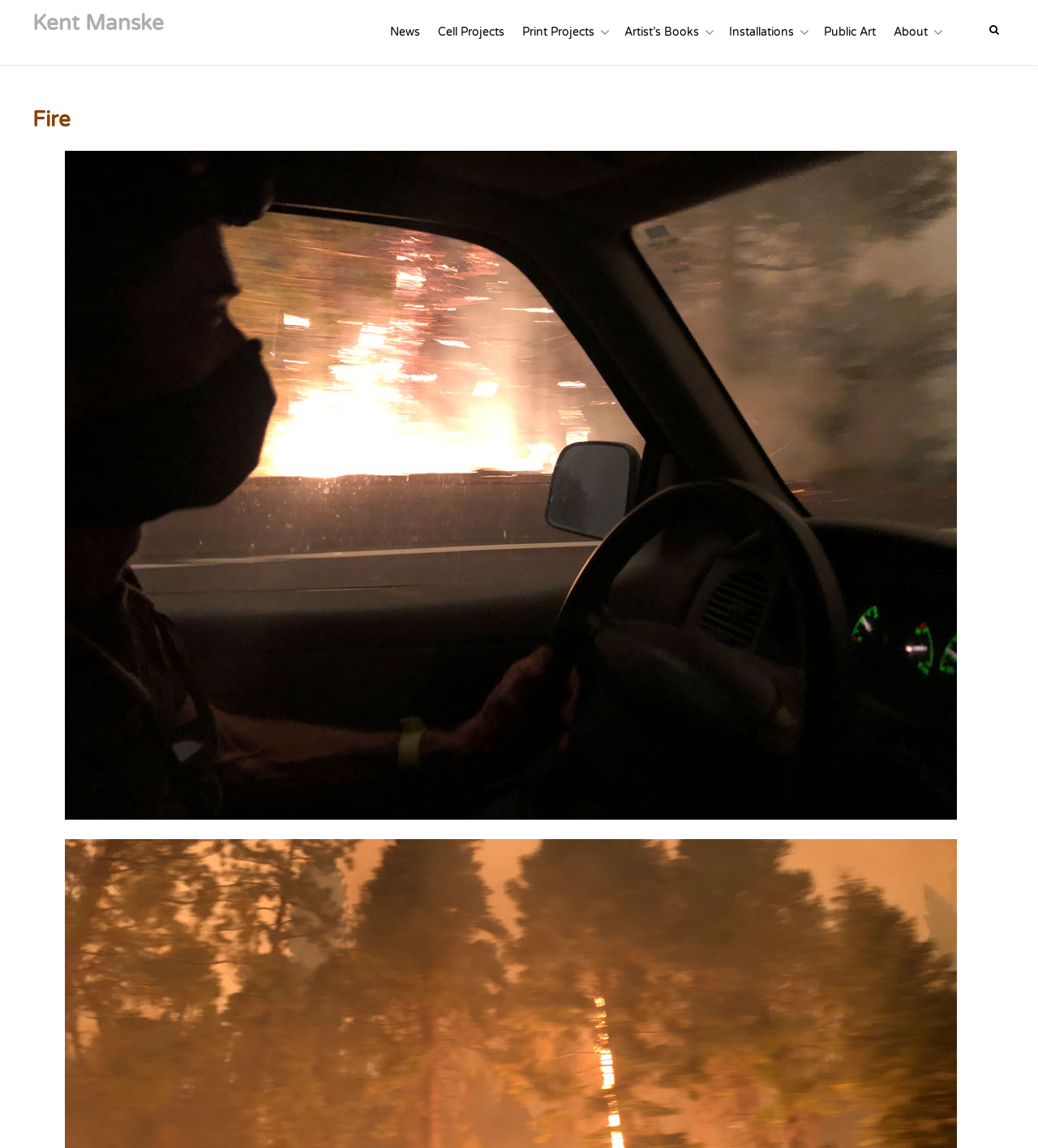Please determine the bounding box coordinates of the section I need to click to accomplish this instruction: "explore Artist’s Books".

[0.593, 0.006, 0.682, 0.049]